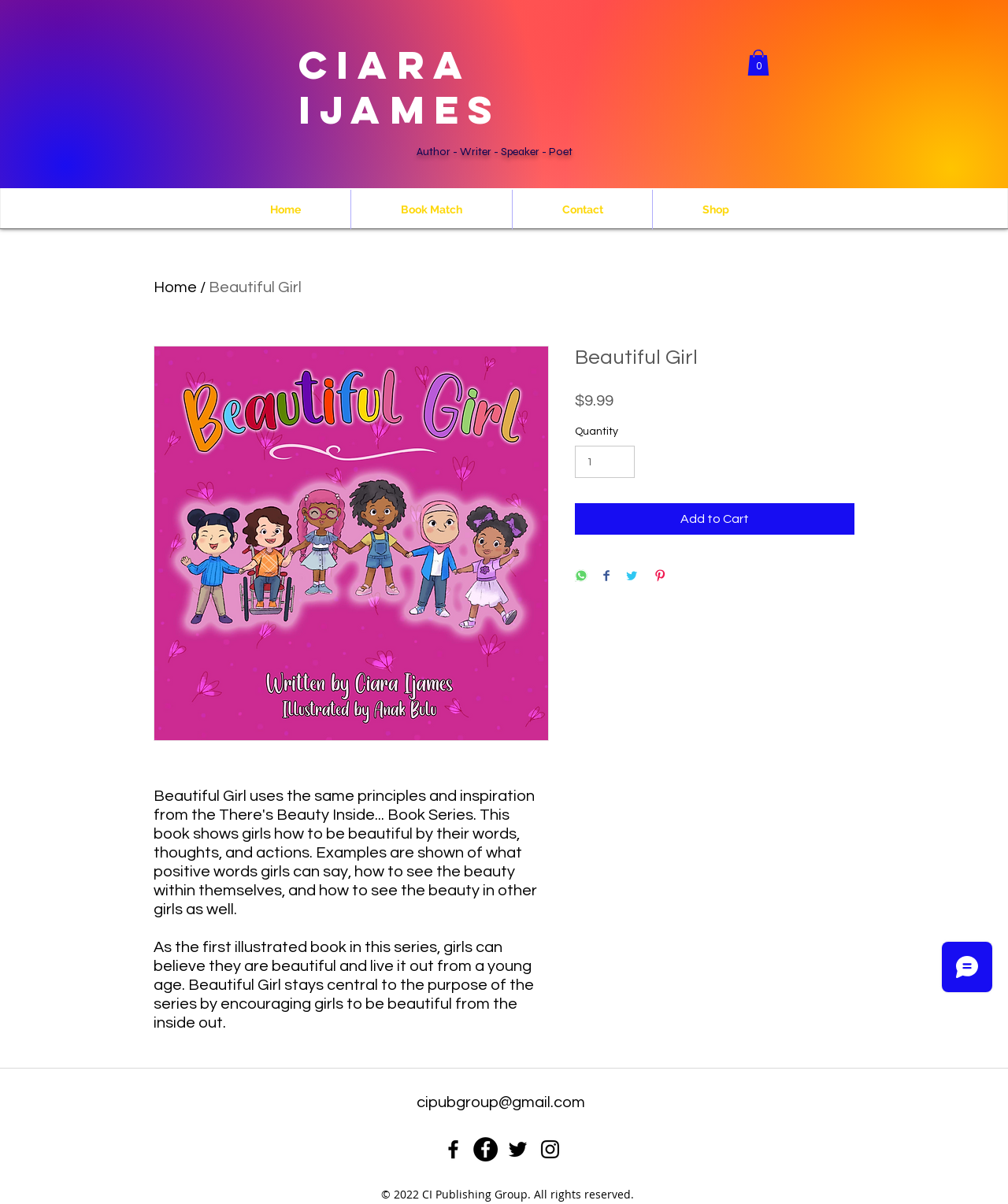Identify the bounding box coordinates of the region that needs to be clicked to carry out this instruction: "Click the 'Shop' link". Provide these coordinates as four float numbers ranging from 0 to 1, i.e., [left, top, right, bottom].

[0.648, 0.157, 0.772, 0.19]